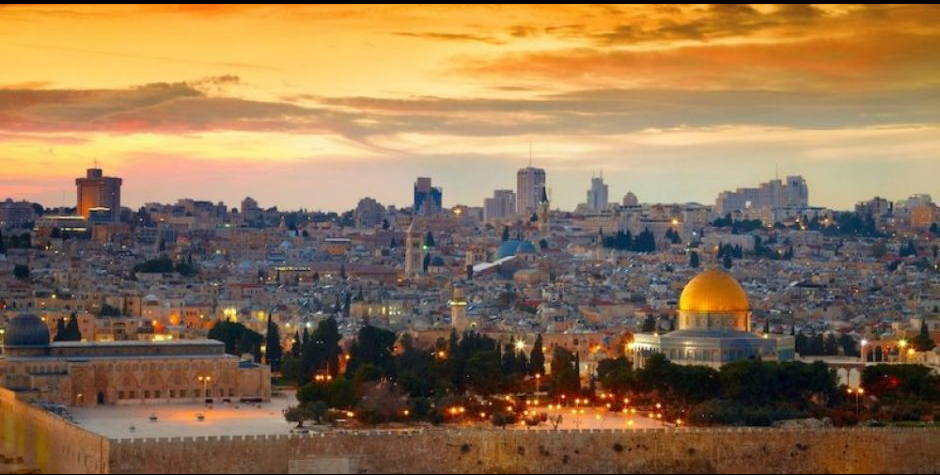What is the contrast created by the surrounding area?
Use the information from the screenshot to give a comprehensive response to the question.

The surrounding area of the Dome of the Rock features a lush garden and tree-lined area, which creates a serene contrast against the urban backdrop of the city, where historic buildings blend with modern architecture.